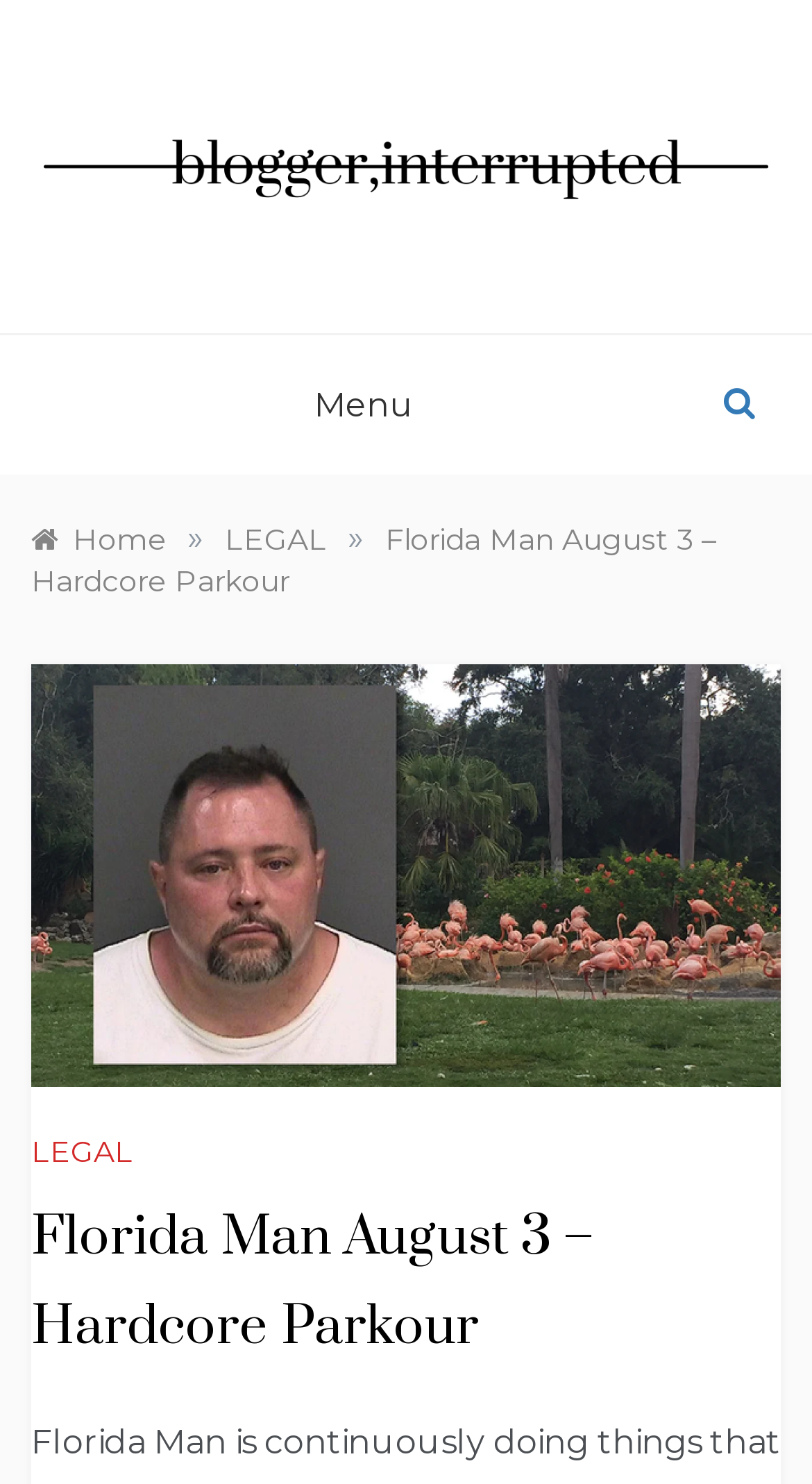Give a one-word or short-phrase answer to the following question: 
Is there a menu button on the webpage?

Yes